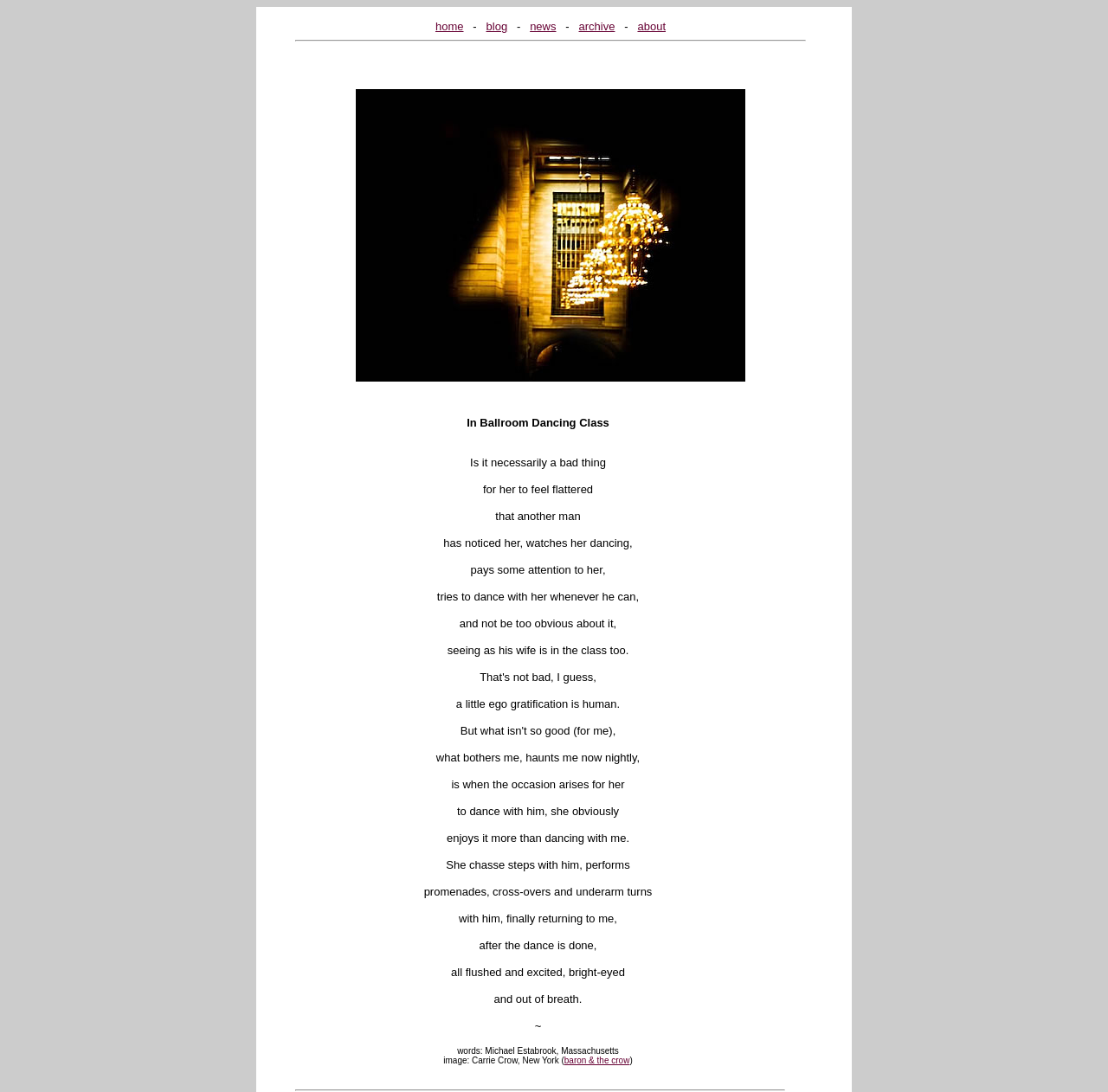Please specify the bounding box coordinates in the format (top-left x, top-left y, bottom-right x, bottom-right y), with all values as floating point numbers between 0 and 1. Identify the bounding box of the UI element described by: archive

[0.522, 0.018, 0.555, 0.03]